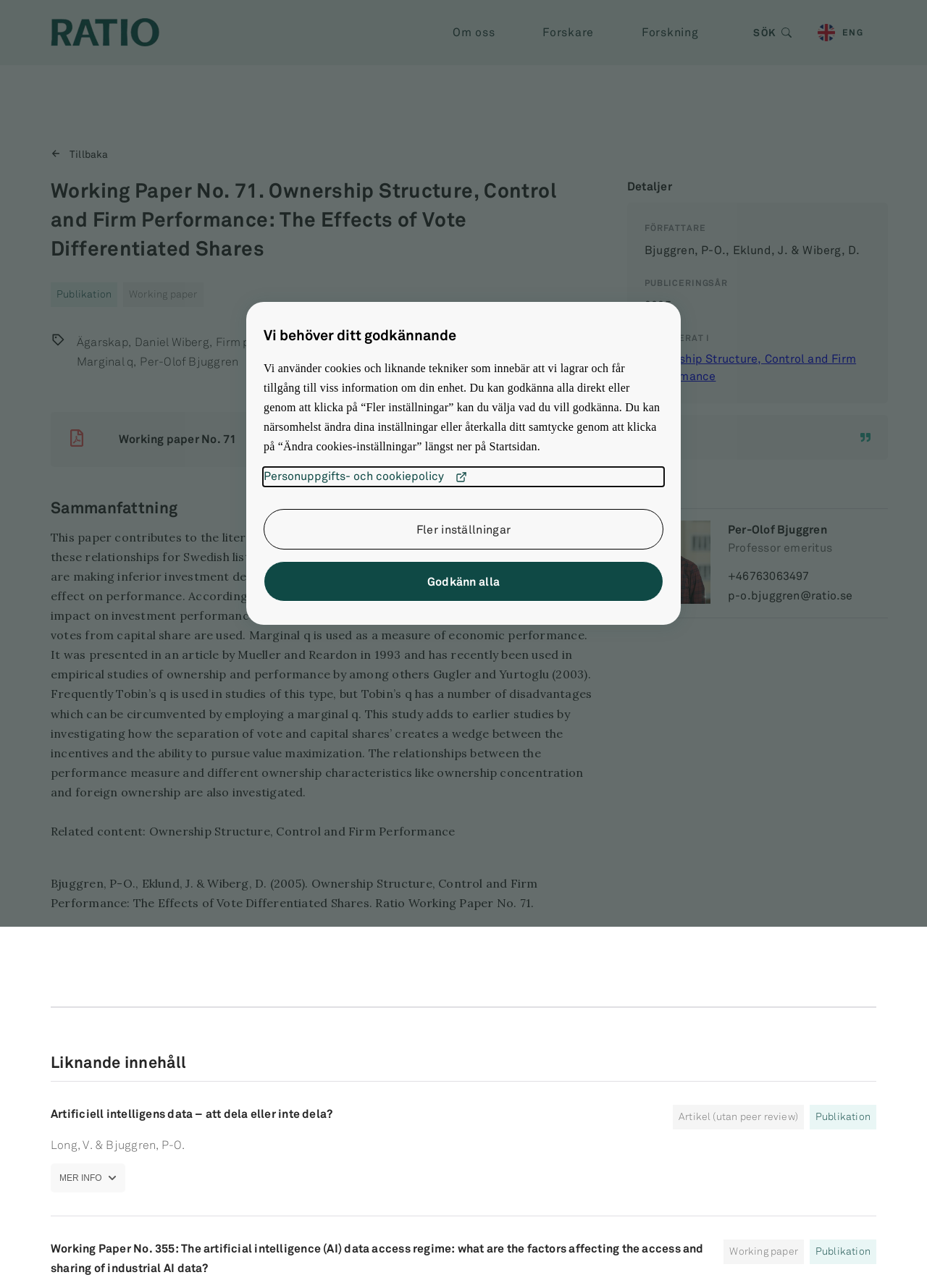Determine the bounding box coordinates of the element's region needed to click to follow the instruction: "Click the 'LADDA NER' link". Provide these coordinates as four float numbers between 0 and 1, formatted as [left, top, right, bottom].

[0.556, 0.333, 0.622, 0.349]